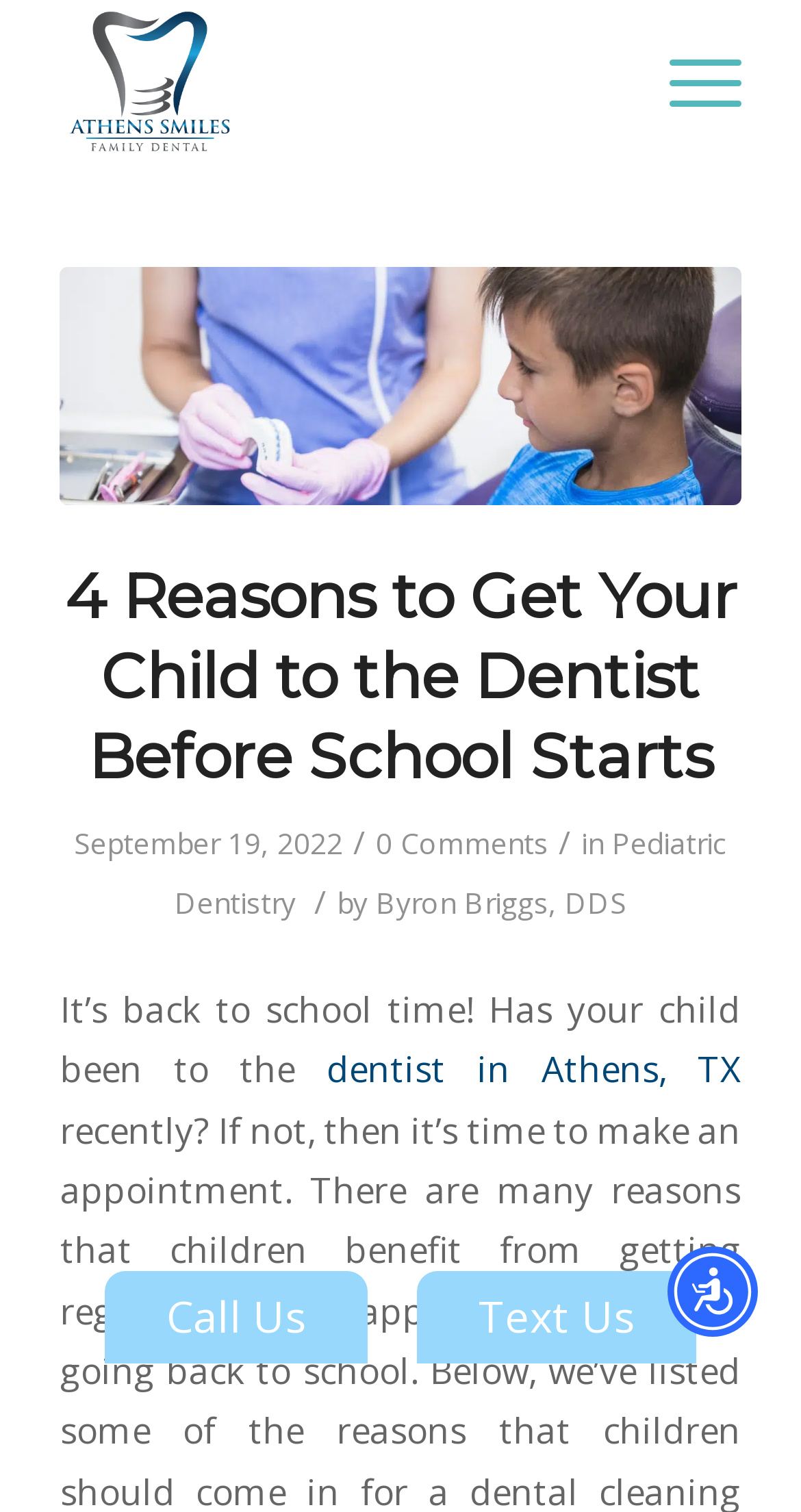Please analyze the image and provide a thorough answer to the question:
How many comments does the article have?

I found the answer by looking at the comment information of the article, which is located below the title and above the content. The text '0 Comments' is displayed, indicating the number of comments the article has.